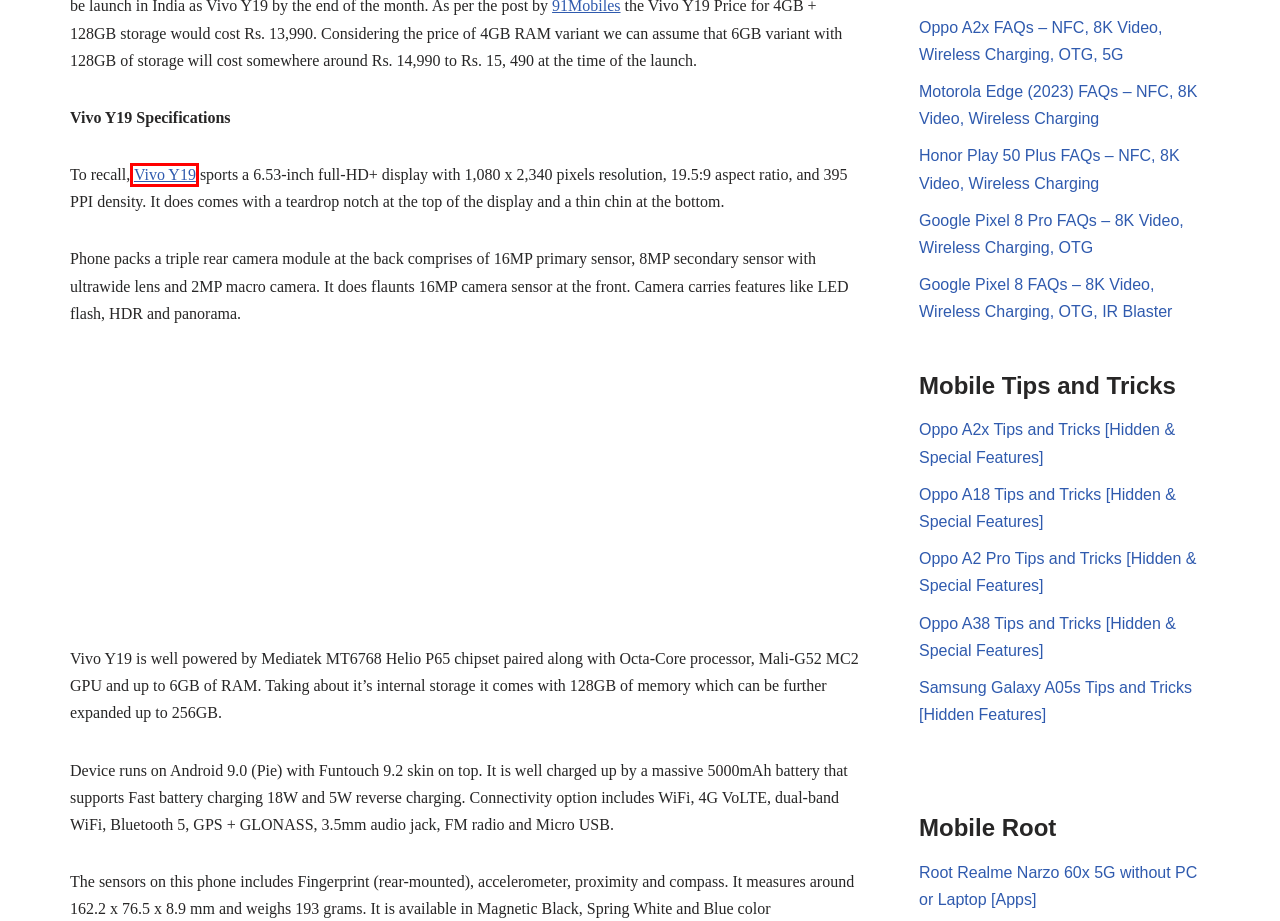Consider the screenshot of a webpage with a red bounding box and select the webpage description that best describes the new page that appears after clicking the element inside the red box. Here are the candidates:
A. FAQ Archives - Latest Mobile FAQ
B. Vivo Y19 FAQ - NFC, UFS, 4K, Slow motion video recording, USB OTG
C. Mobile News Archives - Latest Mobile FAQ
D. Motorola Edge (2023) FAQs - NFC, 8K Video, Wireless Charging - Latest Mobile FAQ
E. Blog Tool, Publishing Platform, and CMS – WordPress.org
F. Mobile Blog Archives - Latest Mobile FAQ
G. Oppo A38 Tips and Tricks [Hidden & Special Features] - Latest Mobile FAQ
H. [Google Camera] GCam 8.9 APK for Honor Play 50 Plus [Working] - Latest Mobile FAQ

B